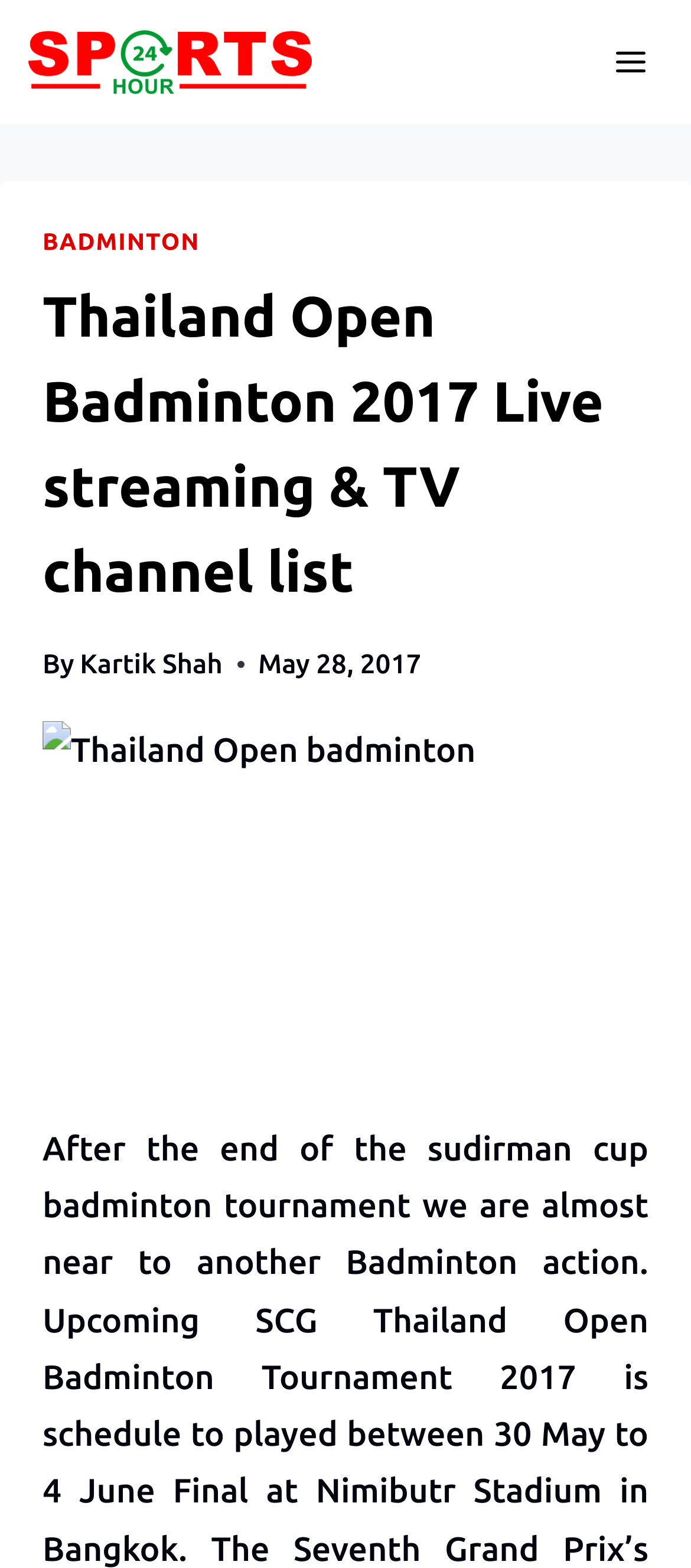Determine the bounding box coordinates for the HTML element described here: "alt="Sports24hour"".

[0.041, 0.019, 0.451, 0.06]